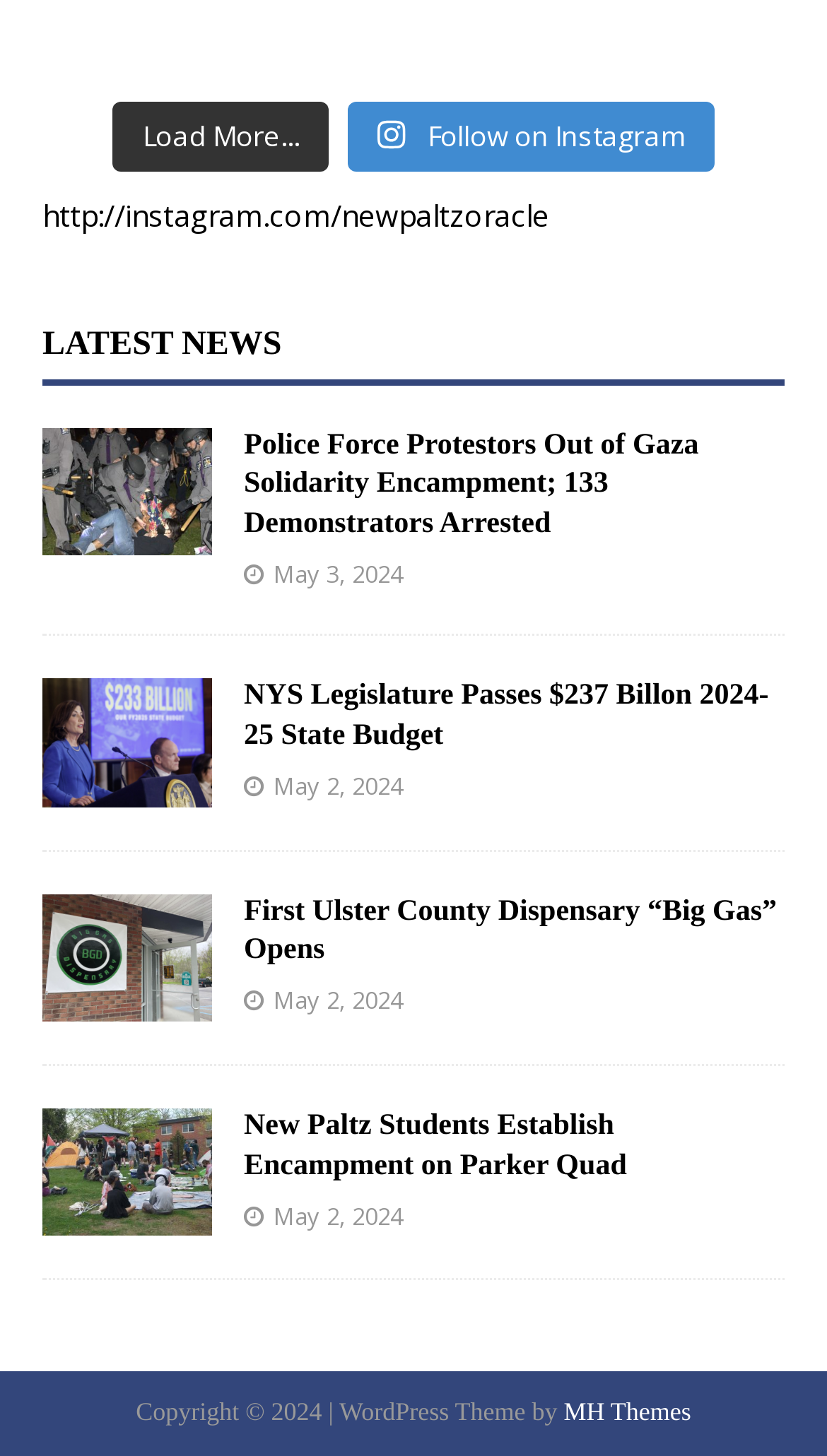Respond concisely with one word or phrase to the following query:
How many news articles are displayed?

5